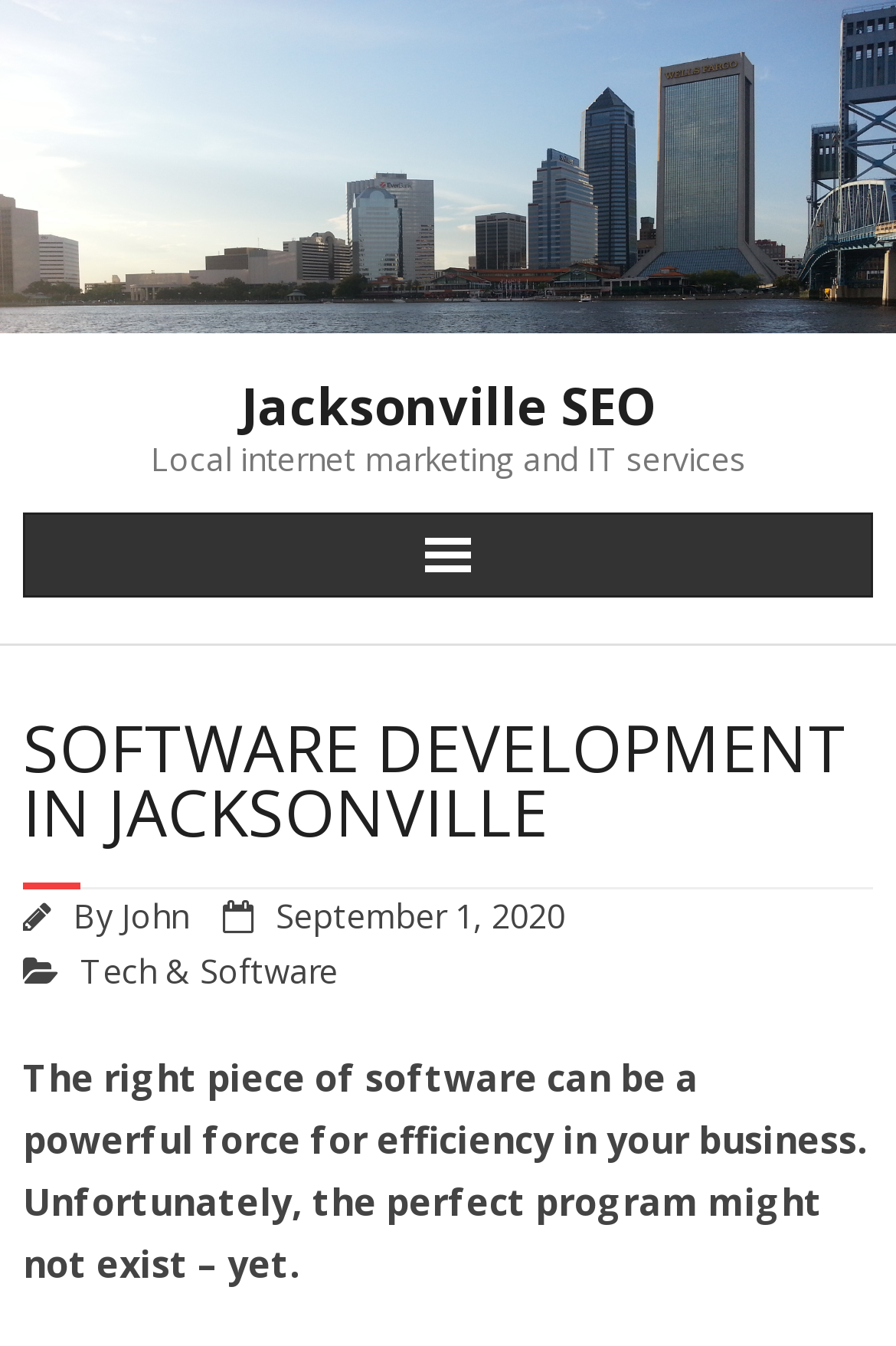Please respond in a single word or phrase: 
What is the name of the author of the article?

John